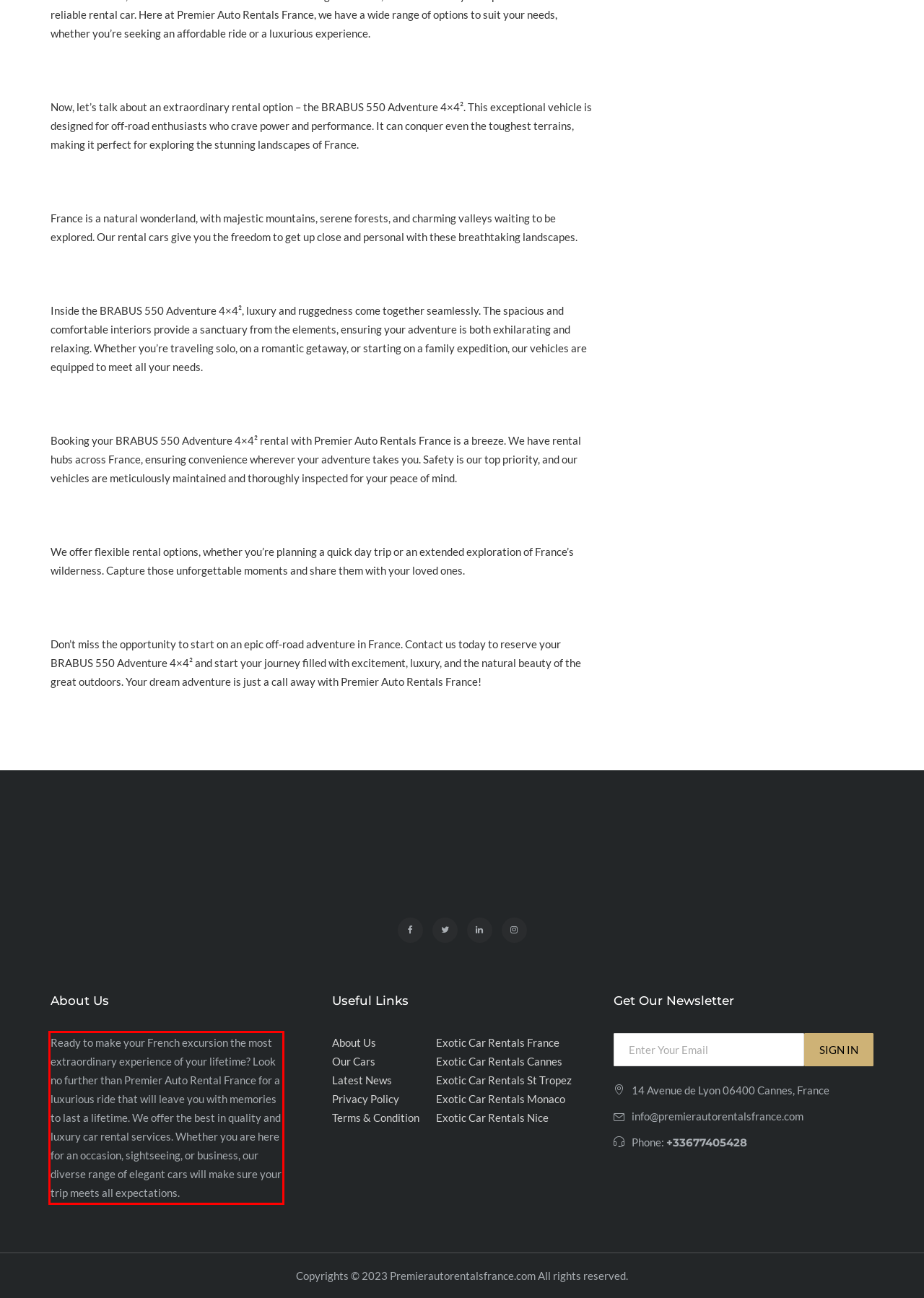Analyze the screenshot of a webpage where a red rectangle is bounding a UI element. Extract and generate the text content within this red bounding box.

Ready to make your French excursion the most extraordinary experience of your lifetime? Look no further than Premier Auto Rental France for a luxurious ride that will leave you with memories to last a lifetime. We offer the best in quality and luxury car rental services. Whether you are here for an occasion, sightseeing, or business, our diverse range of elegant cars will make sure your trip meets all expectations.